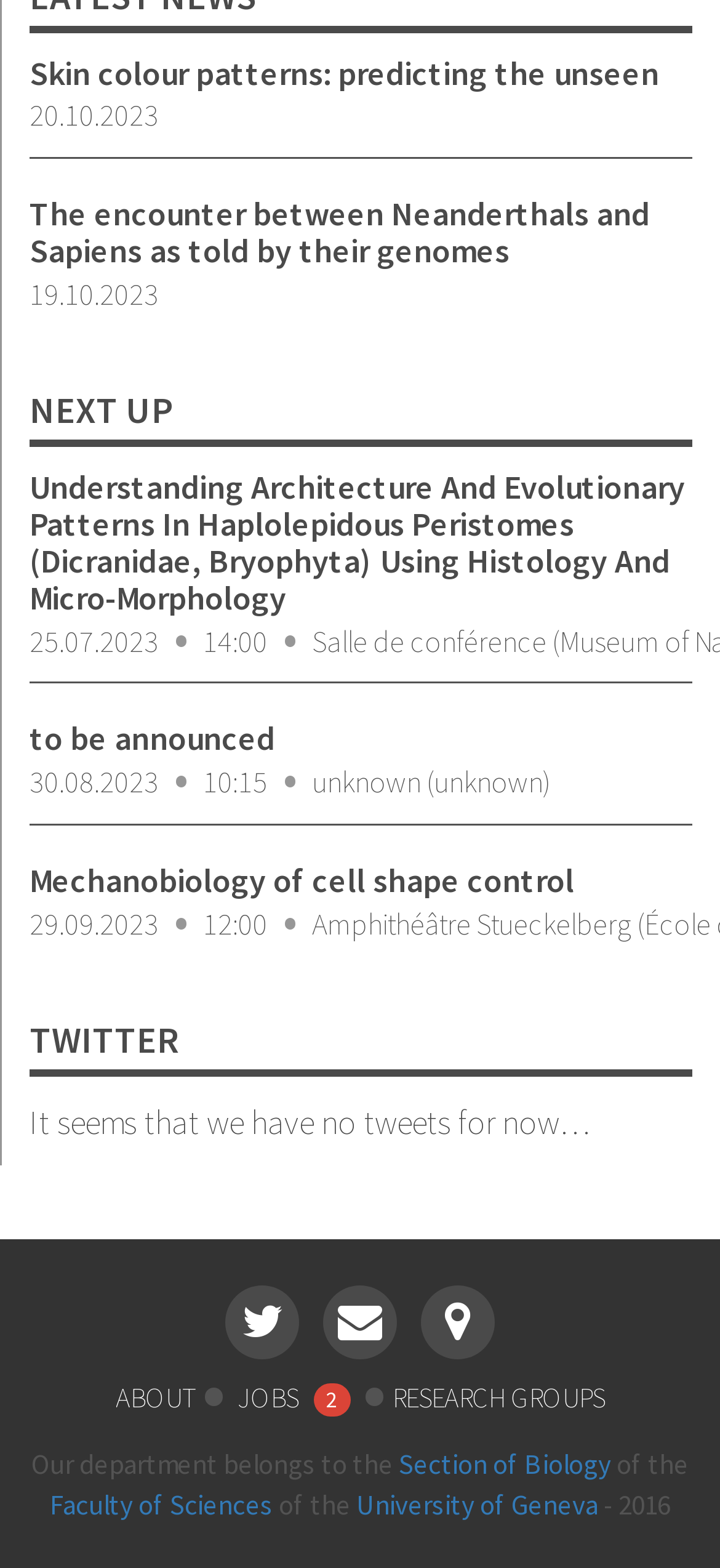Locate the UI element described by INJECTION MOULDING / CUSTOMER MOULDING in the provided webpage screenshot. Return the bounding box coordinates in the format (top-left x, top-left y, bottom-right x, bottom-right y), ensuring all values are between 0 and 1.

None